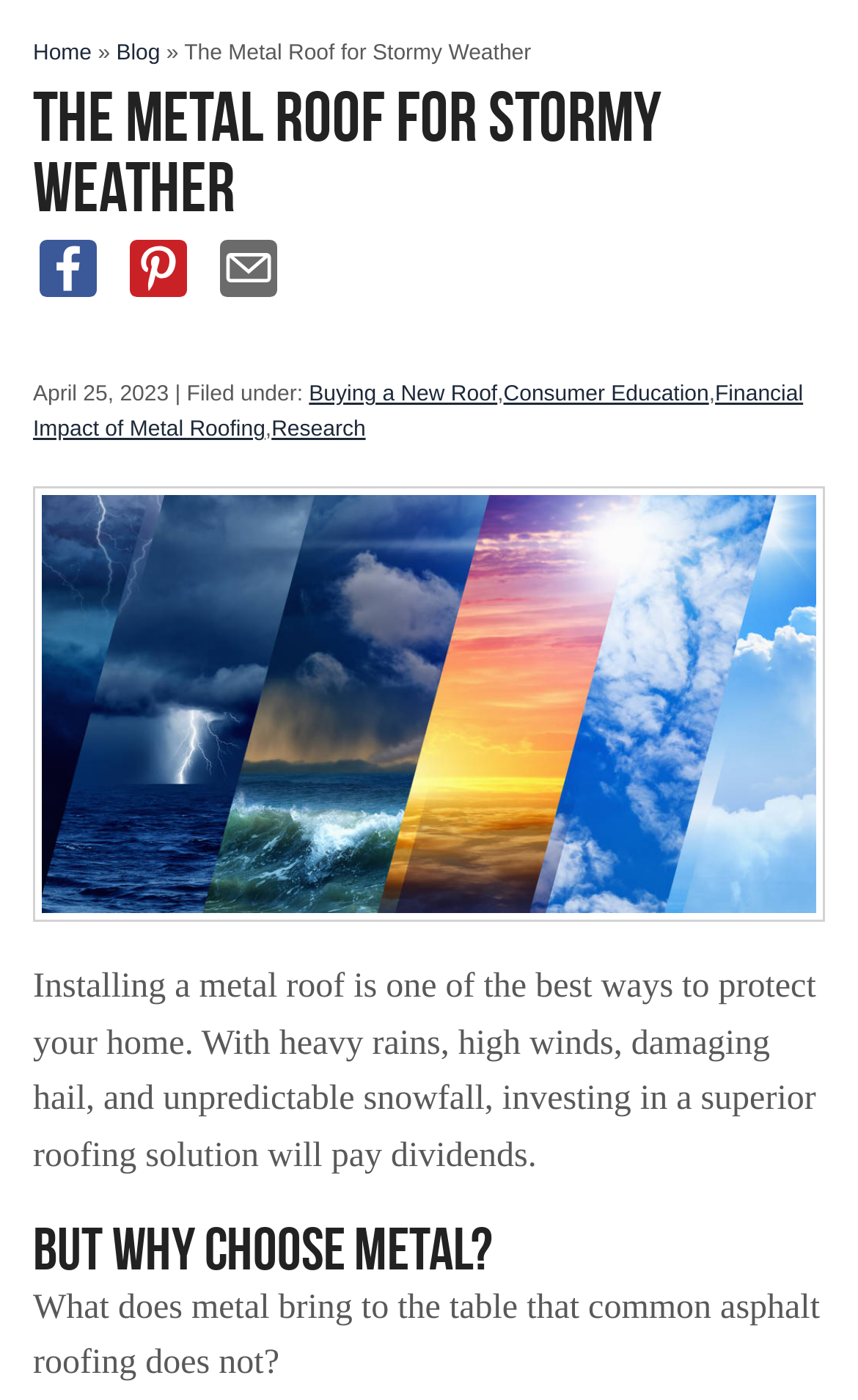Pinpoint the bounding box coordinates of the area that must be clicked to complete this instruction: "Click on Home".

[0.038, 0.03, 0.107, 0.047]